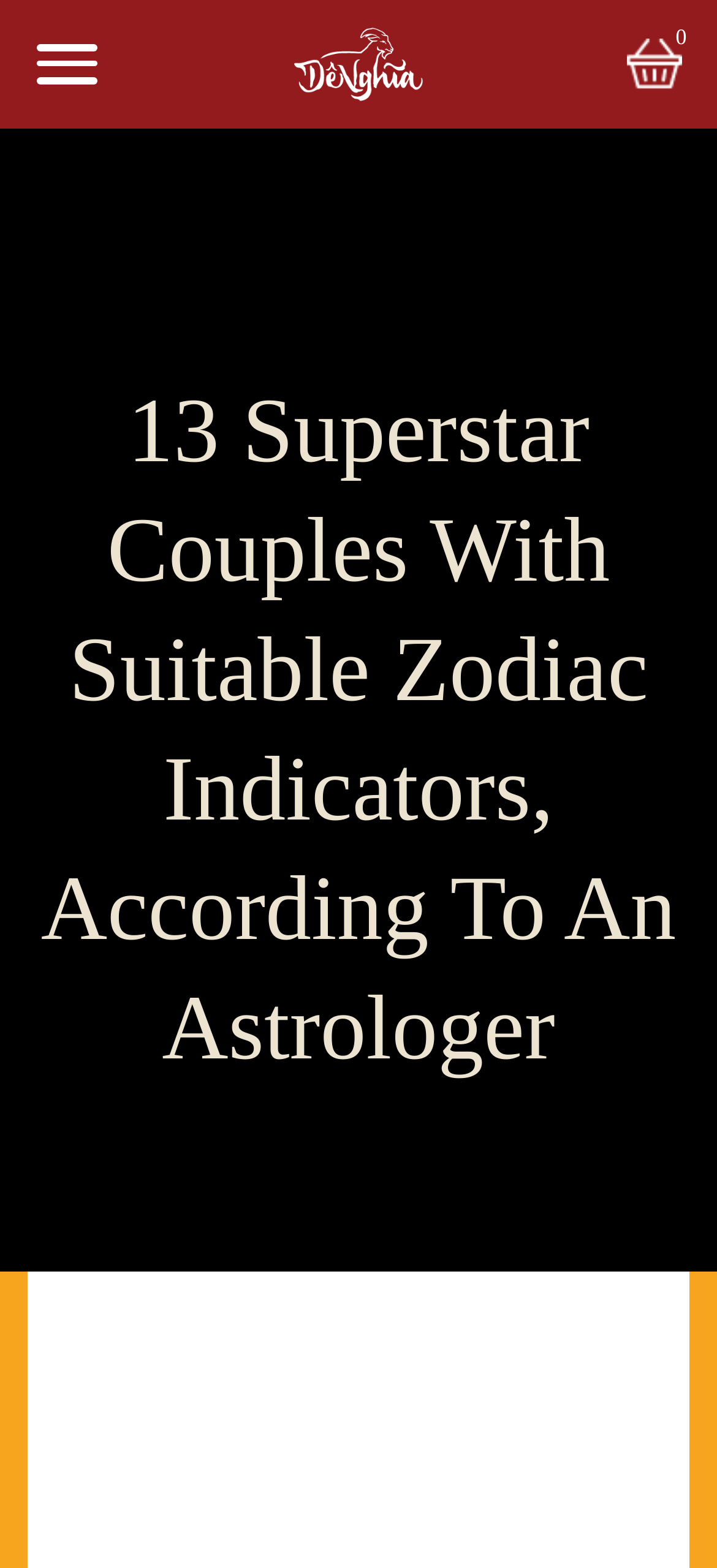Respond to the question with just a single word or phrase: 
What is the width of the image element?

0.18